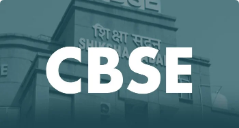Use a single word or phrase to answer the following:
What is written behind the 'CBSE' text?

Shiksha Sadan